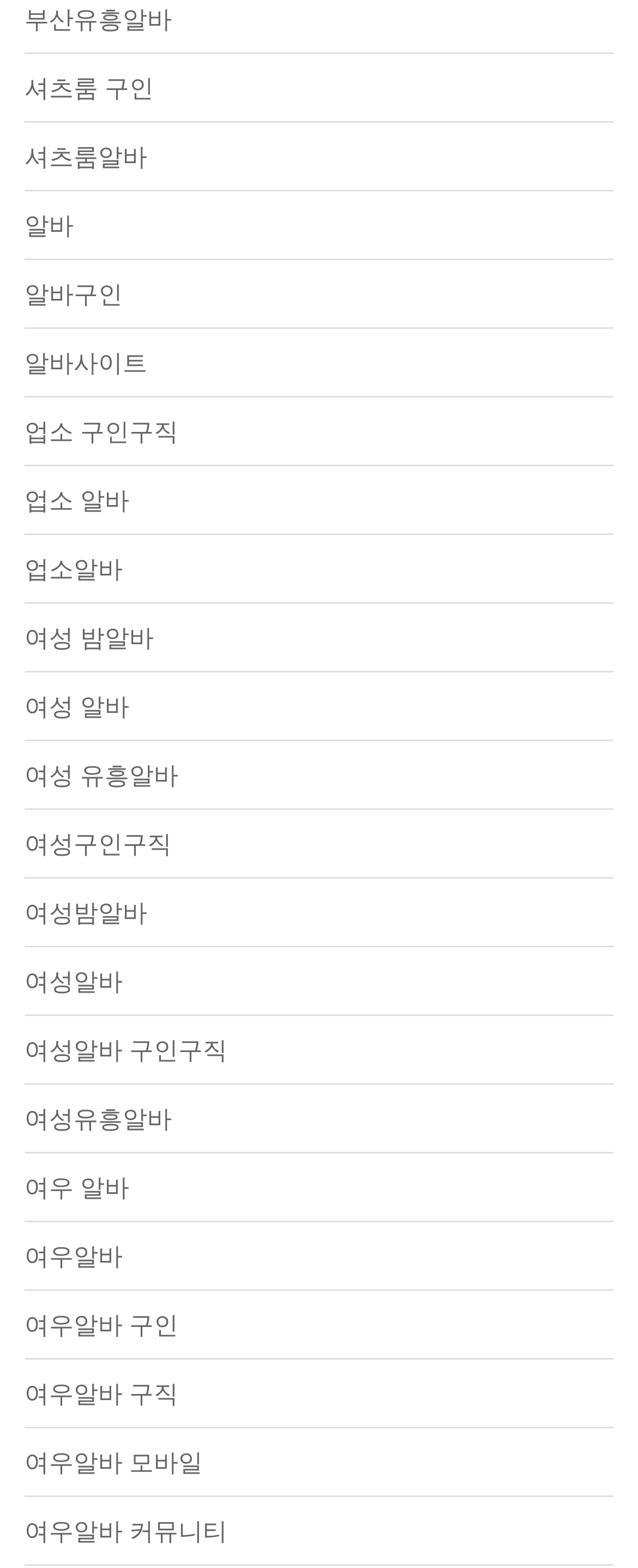Please identify the coordinates of the bounding box for the clickable region that will accomplish this instruction: "Check 여우알바 모바일 link".

[0.038, 0.921, 0.318, 0.943]